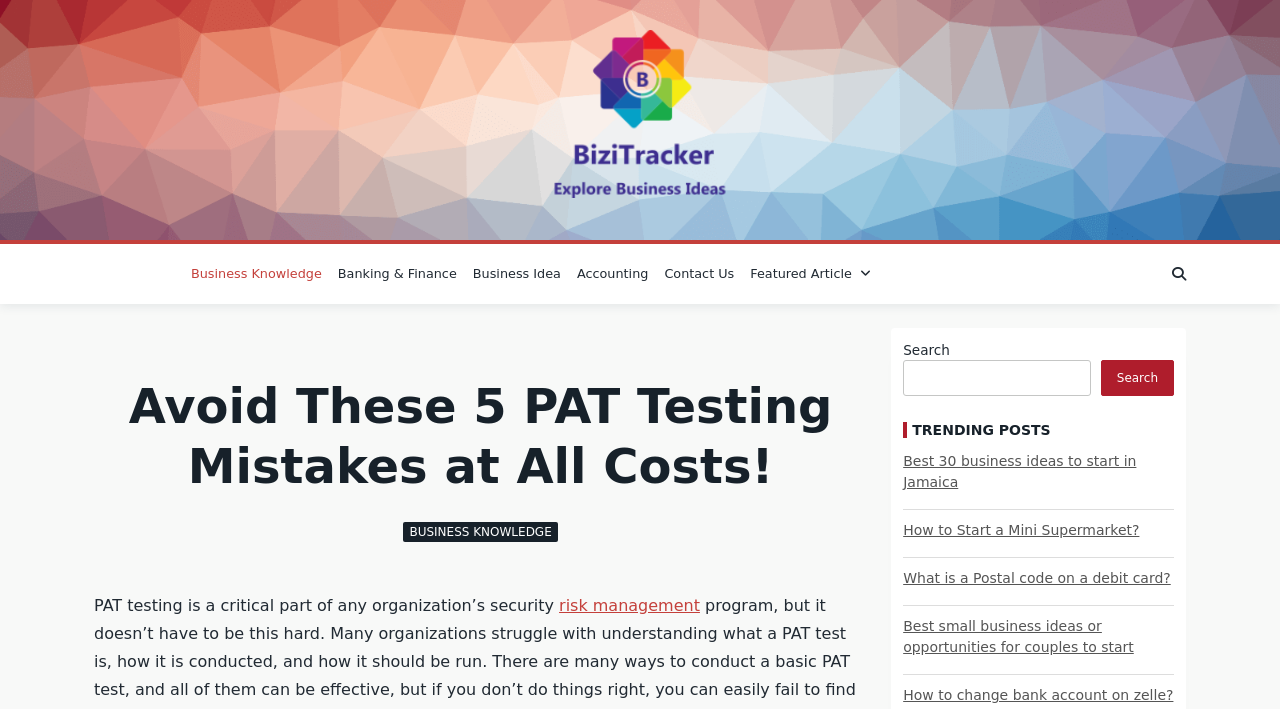Could you locate the bounding box coordinates for the section that should be clicked to accomplish this task: "Read the article about PAT testing".

[0.073, 0.841, 0.437, 0.868]